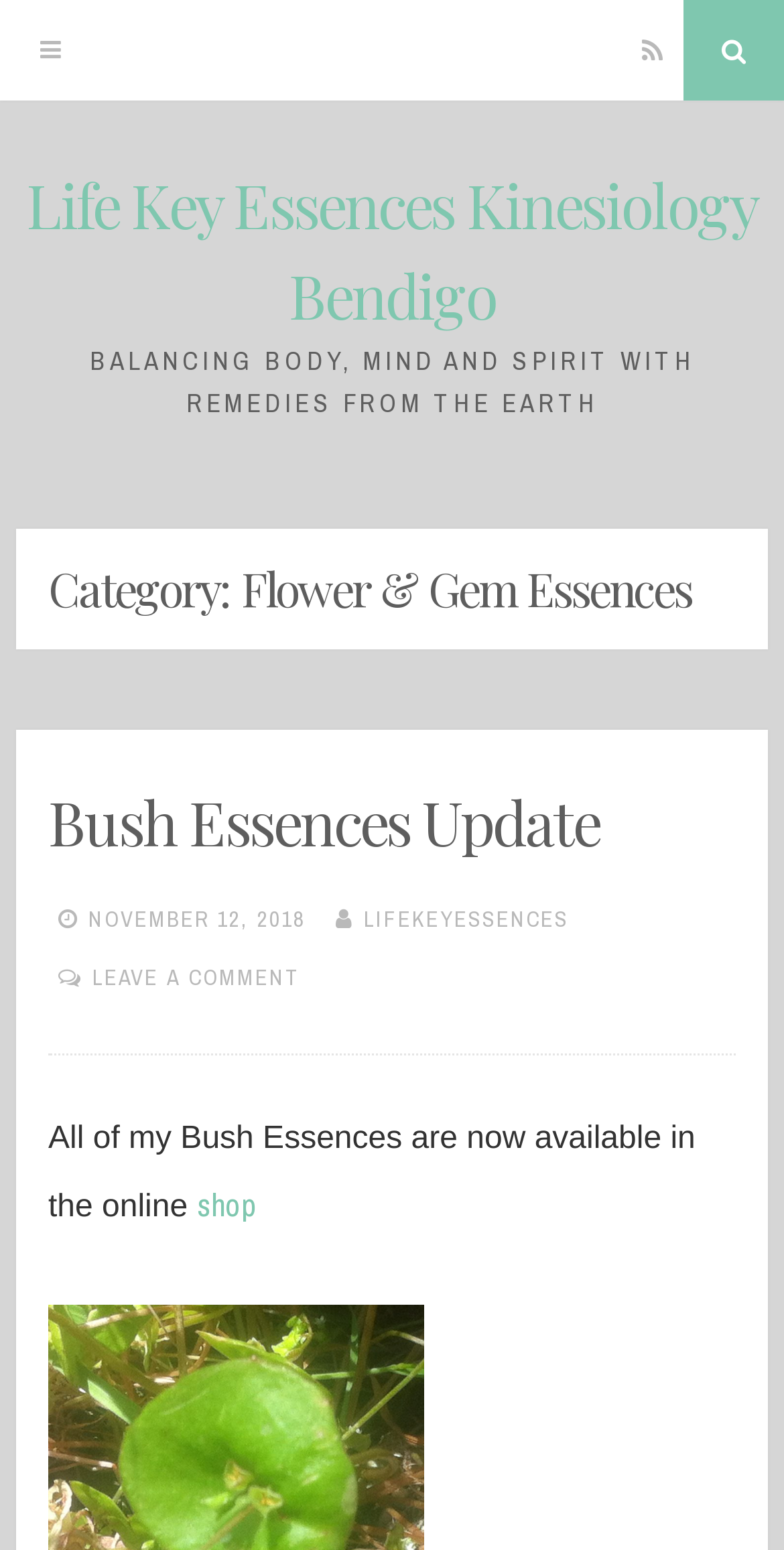Can you pinpoint the bounding box coordinates for the clickable element required for this instruction: "Visit 'Life Key Essences Kinesiology Bendigo'"? The coordinates should be four float numbers between 0 and 1, i.e., [left, top, right, bottom].

[0.033, 0.106, 0.967, 0.217]